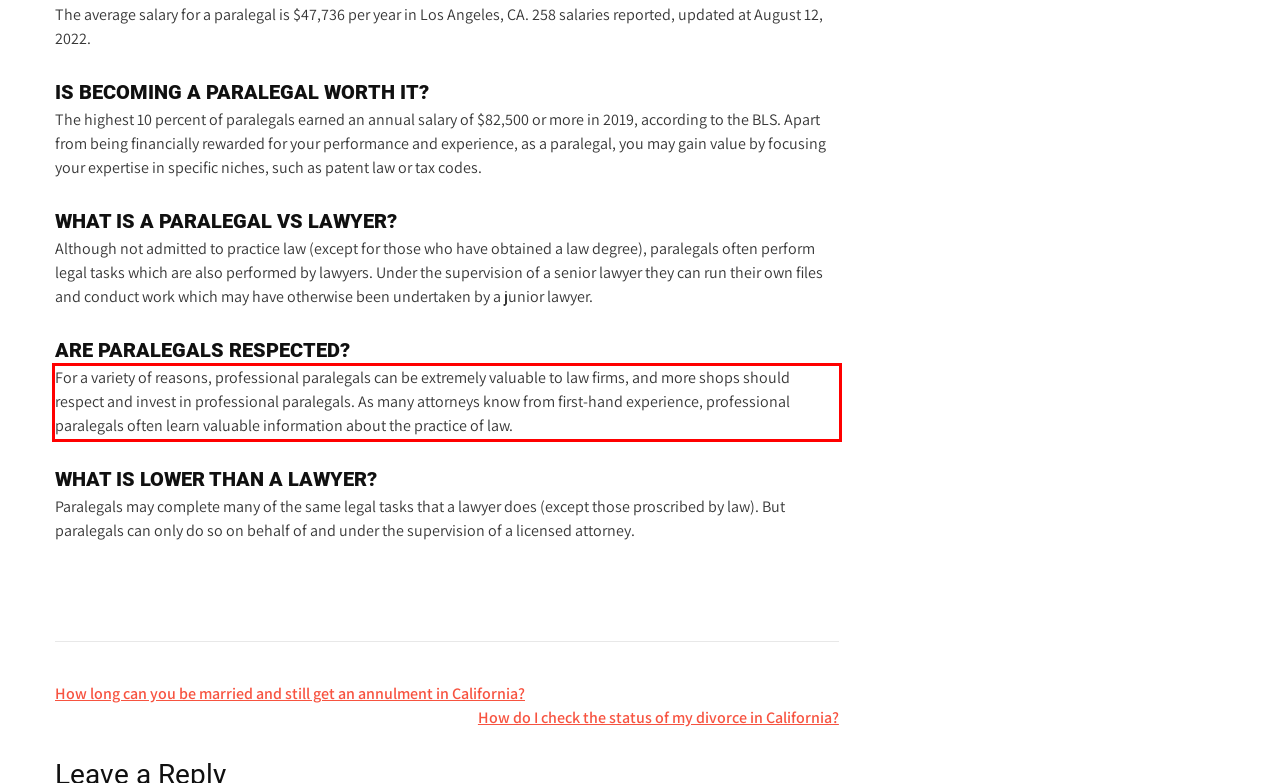Within the provided webpage screenshot, find the red rectangle bounding box and perform OCR to obtain the text content.

For a variety of reasons, professional paralegals can be extremely valuable to law firms, and more shops should respect and invest in professional paralegals. As many attorneys know from first-hand experience, professional paralegals often learn valuable information about the practice of law.